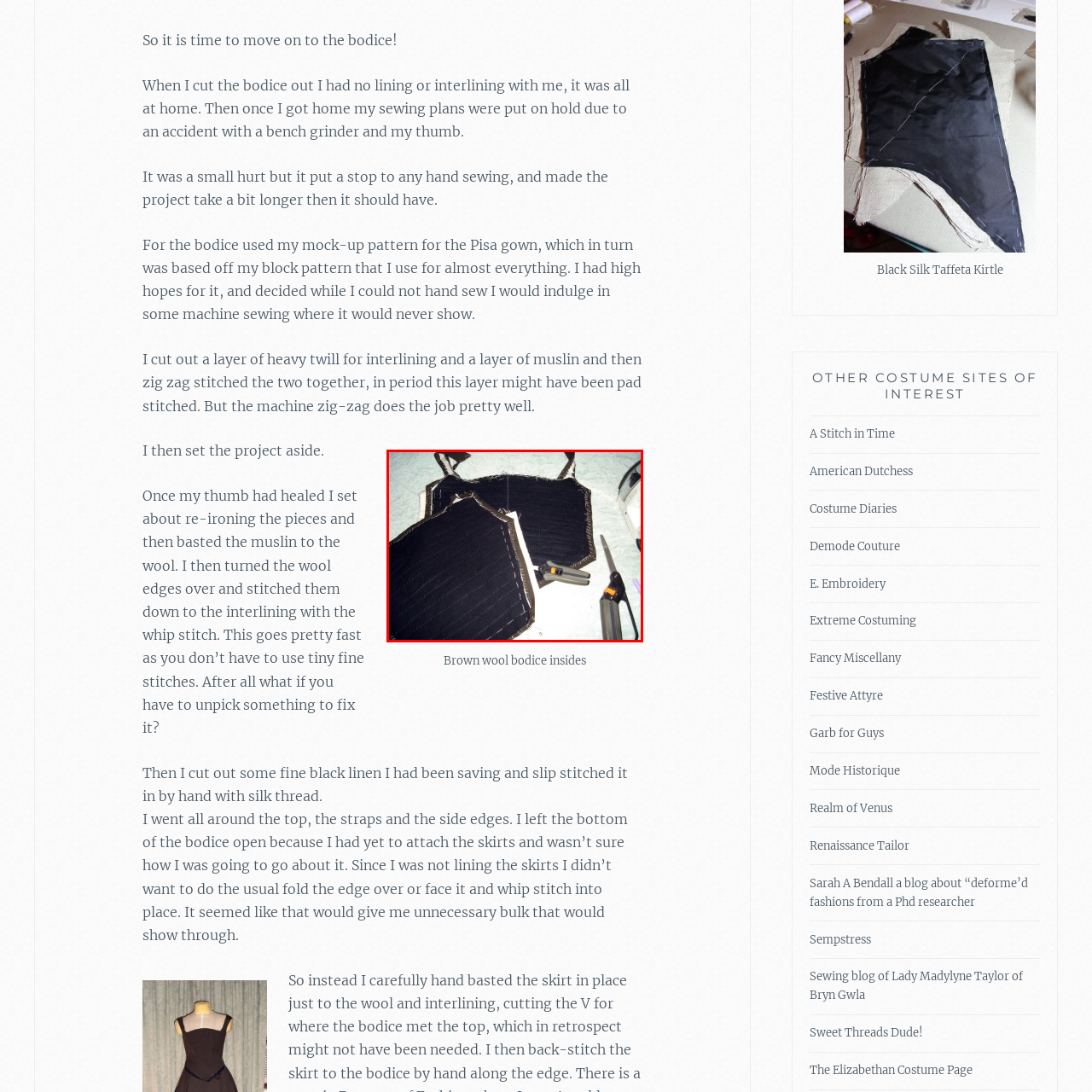What is used to hold the layers in place?
Pay attention to the image within the red bounding box and answer using just one word or a concise phrase.

Clips